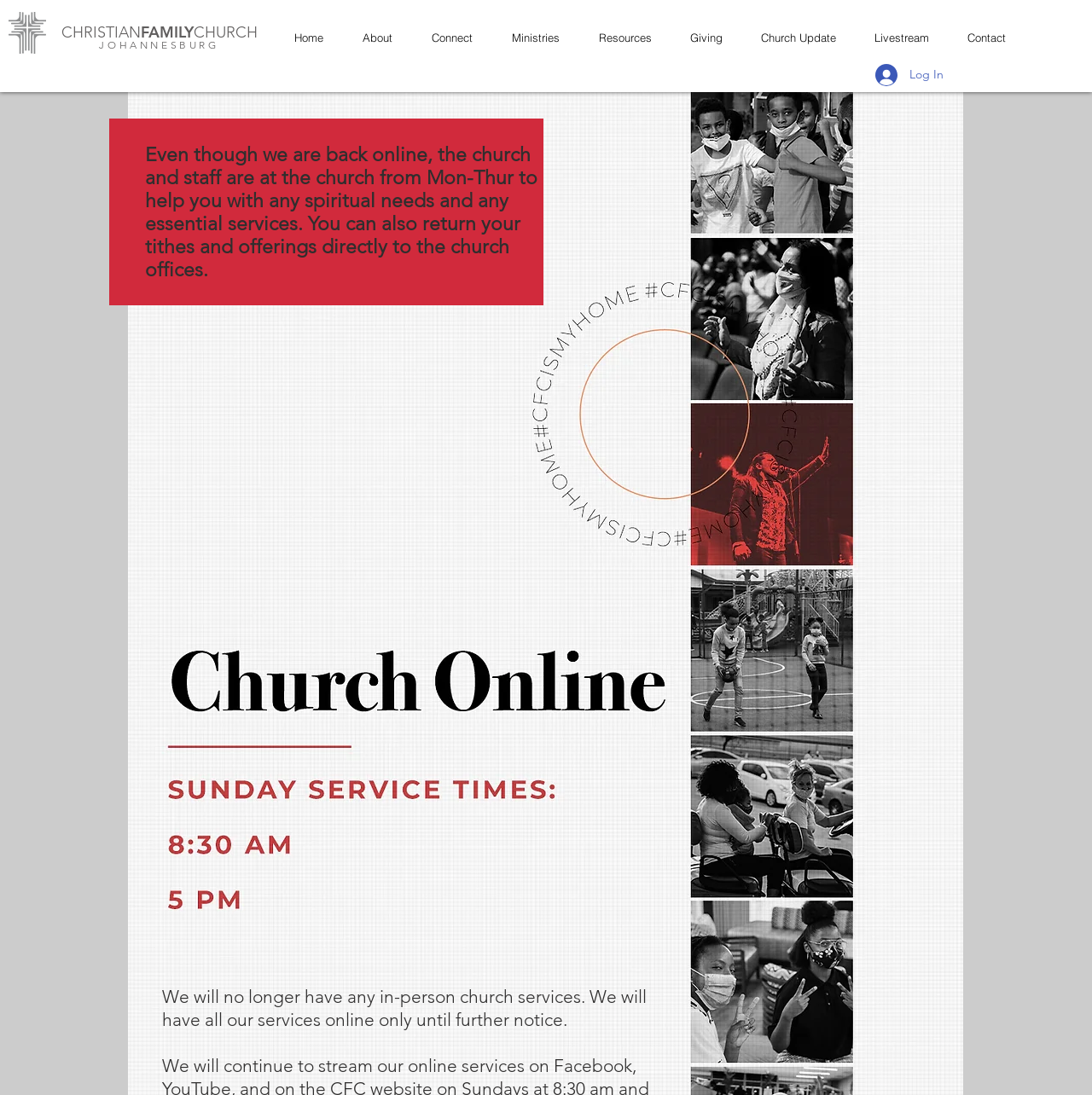Determine the bounding box coordinates of the region that needs to be clicked to achieve the task: "Contact the church".

[0.873, 0.023, 0.944, 0.045]